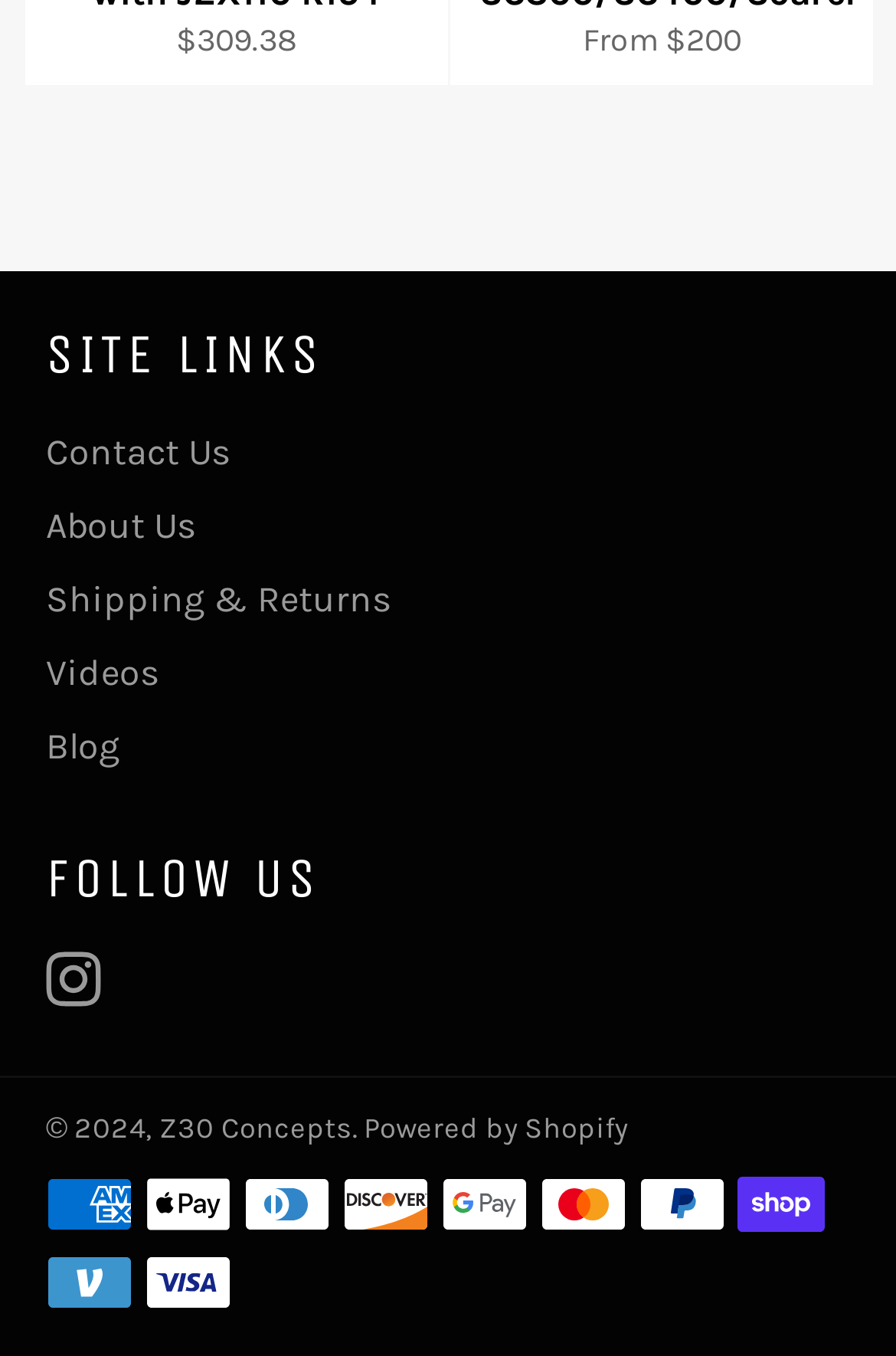How many payment methods are shown?
Please answer the question with a single word or phrase, referencing the image.

10